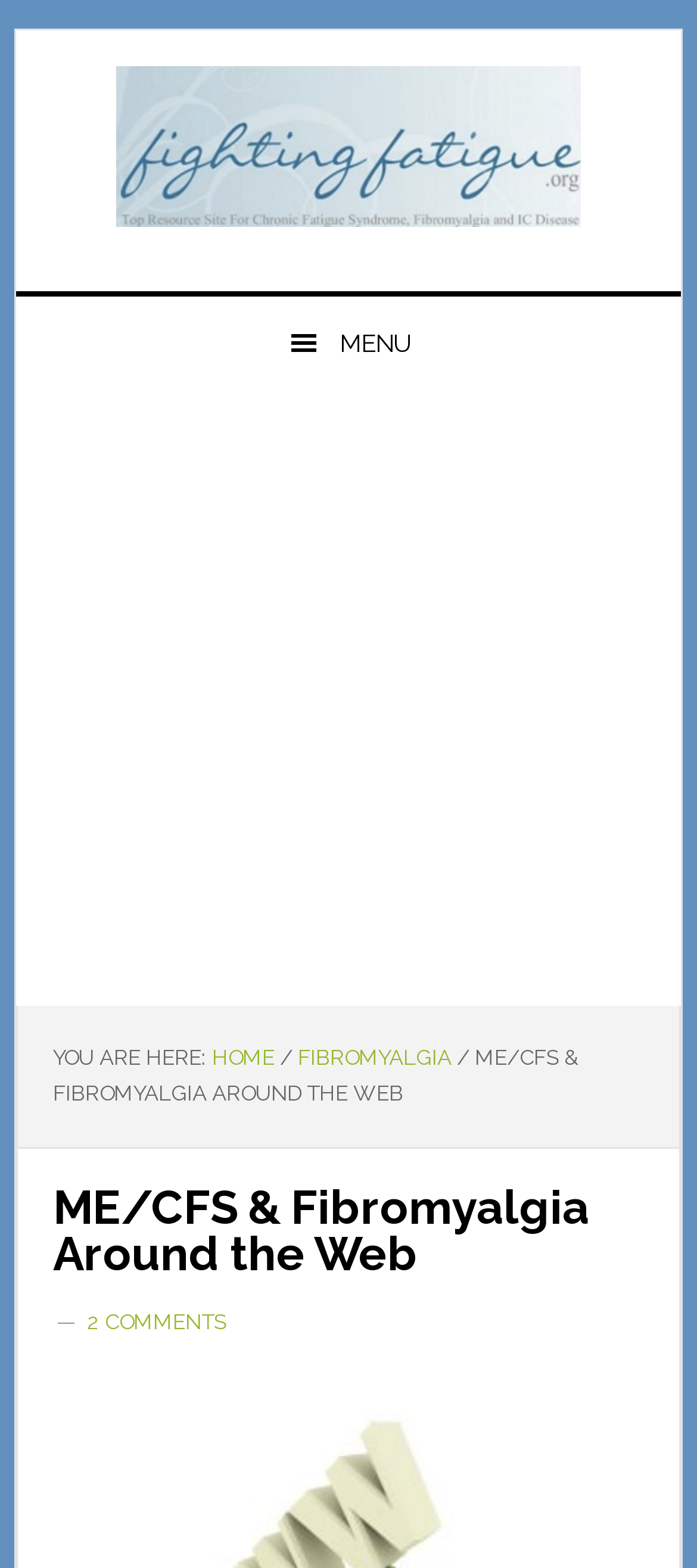Mark the bounding box of the element that matches the following description: "Home".

[0.305, 0.667, 0.394, 0.682]